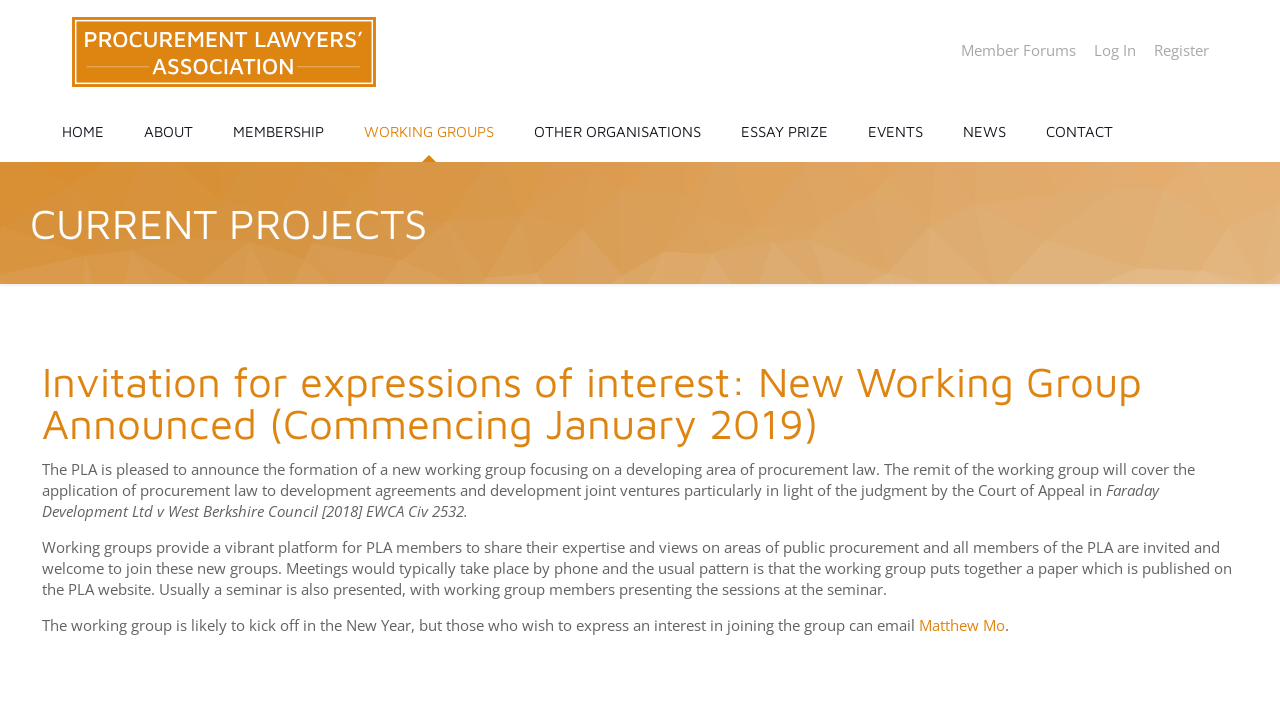How many links are in the top navigation bar?
Based on the image, give a concise answer in the form of a single word or short phrase.

9